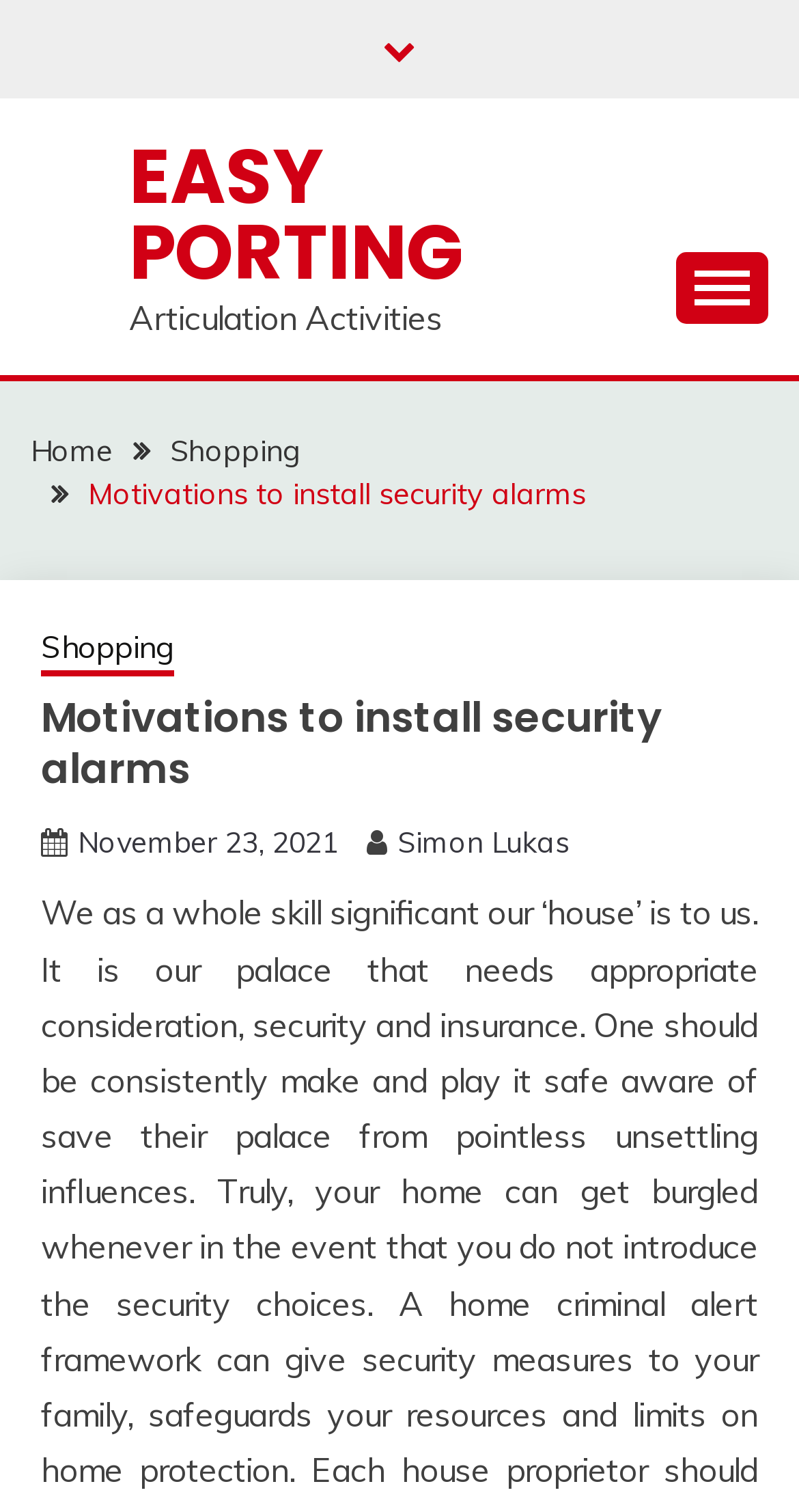Identify the bounding box coordinates necessary to click and complete the given instruction: "Go to the home page".

None